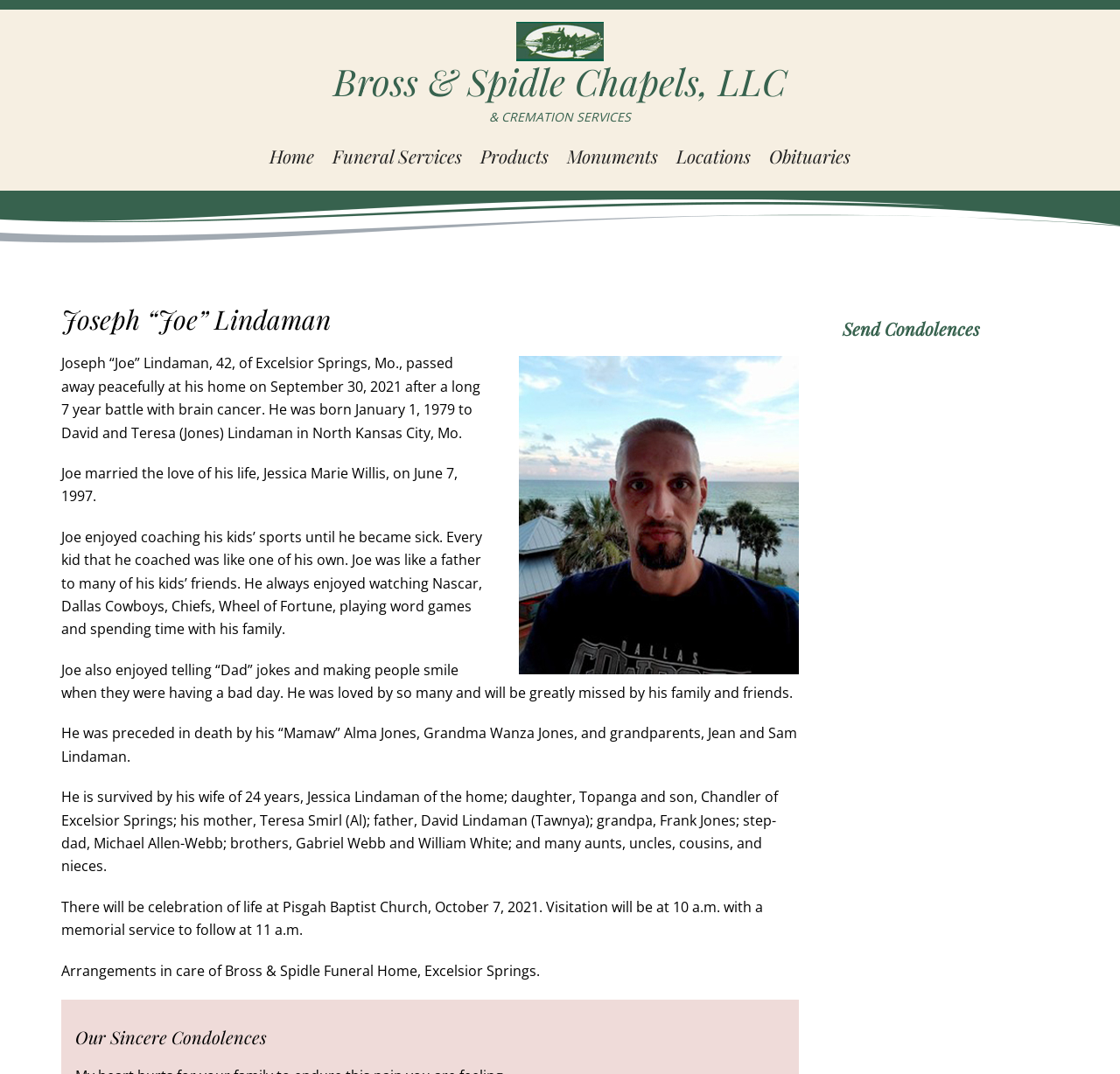What is the name of the funeral home?
Using the image as a reference, answer the question with a short word or phrase.

Bross & Spidle Funeral Home